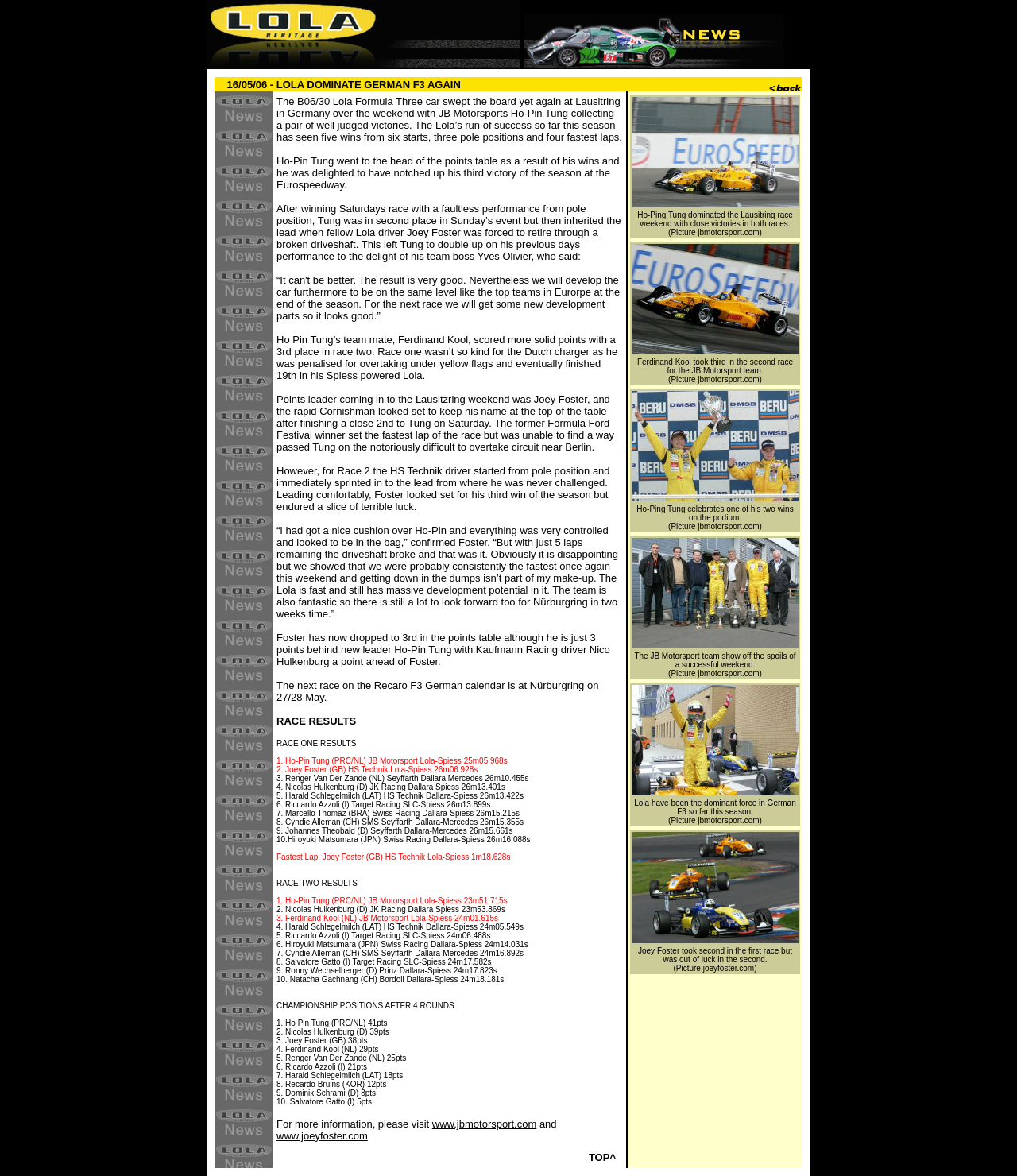Using the details in the image, give a detailed response to the question below:
What is the name of the racing circuit mentioned in the article?

The article mentions the Eurospeedway, which is a racing circuit located near Berlin. This information can be found in the text of the article, specifically in the second paragraph.